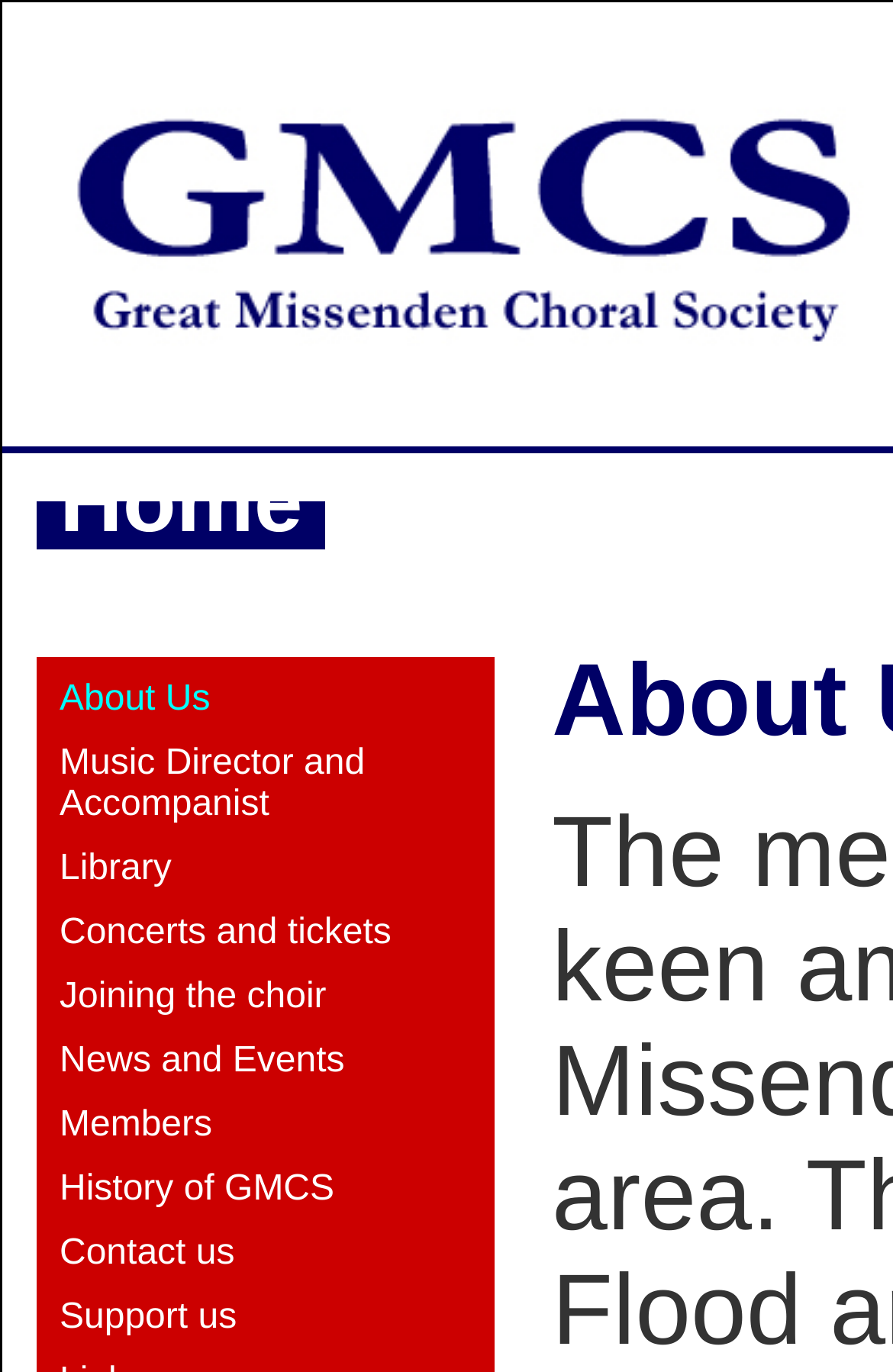Using the webpage screenshot, locate the HTML element that fits the following description and provide its bounding box: "Members".

[0.067, 0.806, 0.238, 0.834]